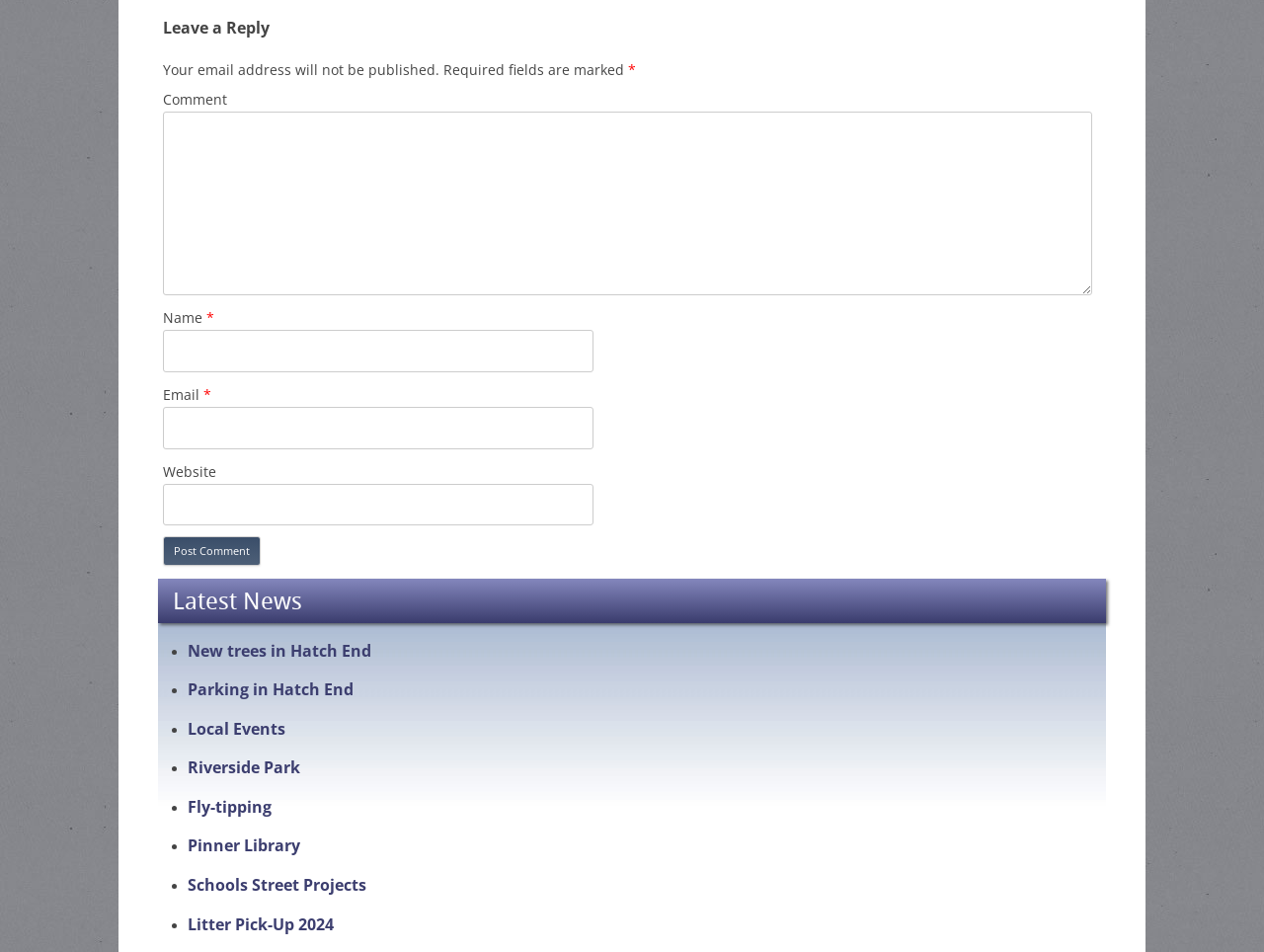Can you determine the bounding box coordinates of the area that needs to be clicked to fulfill the following instruction: "Read the 'New trees in Hatch End' article"?

[0.148, 0.672, 0.294, 0.695]